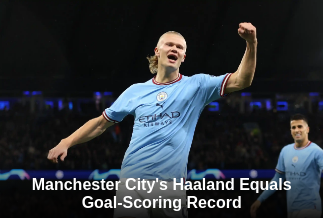Convey all the details present in the image.

The image captures a triumphant moment featuring Manchester City's striker, Erling Haaland, celebrating as he equals a significant goal-scoring record. Haaland is seen exuberantly raising his arms in victory while clad in Manchester City's sky-blue jersey, showcasing his joy and enthusiasm on the pitch. The background hints at a packed stadium, emphasizing the electrifying atmosphere of the match. This pivotal moment highlights Haaland's exceptional skills and contributions to his team's success in recent seasons, solidifying his reputation as one of the top footballers in the world. The caption prominently states, "Manchester City's Haaland Equals Goal-Scoring Record," underscoring the significance of this achievement in football history.